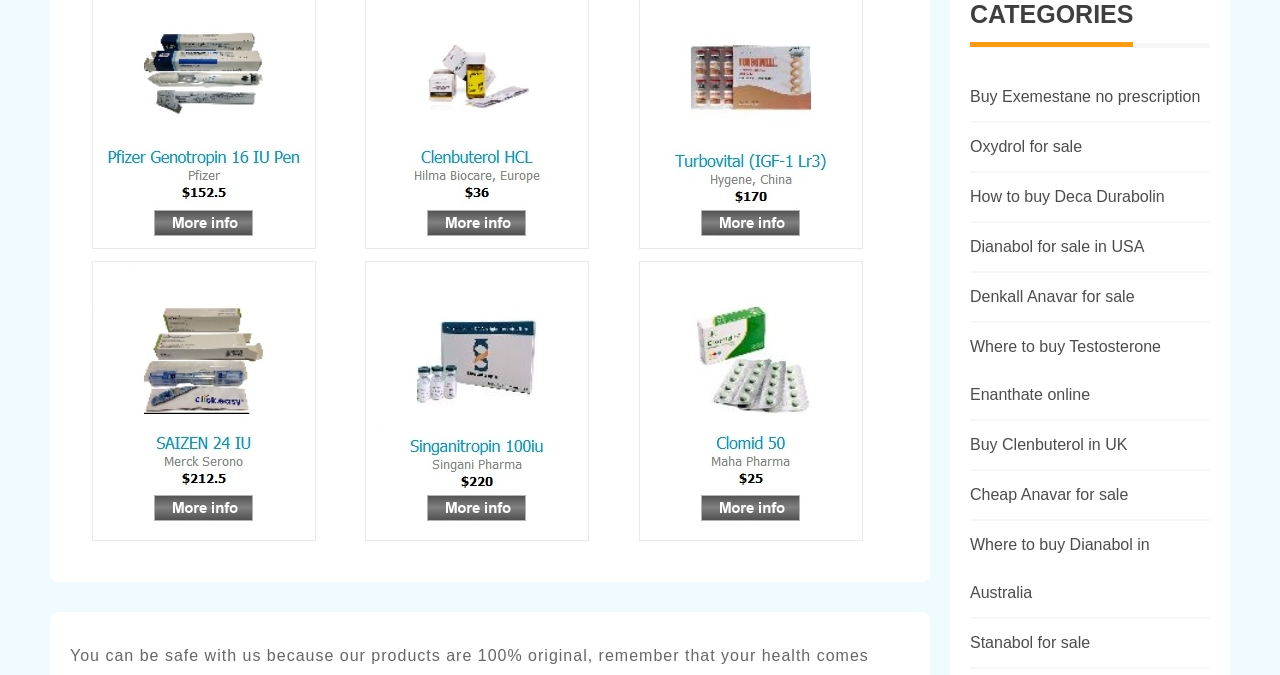Please identify the bounding box coordinates of the element I should click to complete this instruction: 'Explore How to buy Deca Durabolin'. The coordinates should be given as four float numbers between 0 and 1, like this: [left, top, right, bottom].

[0.758, 0.279, 0.91, 0.304]